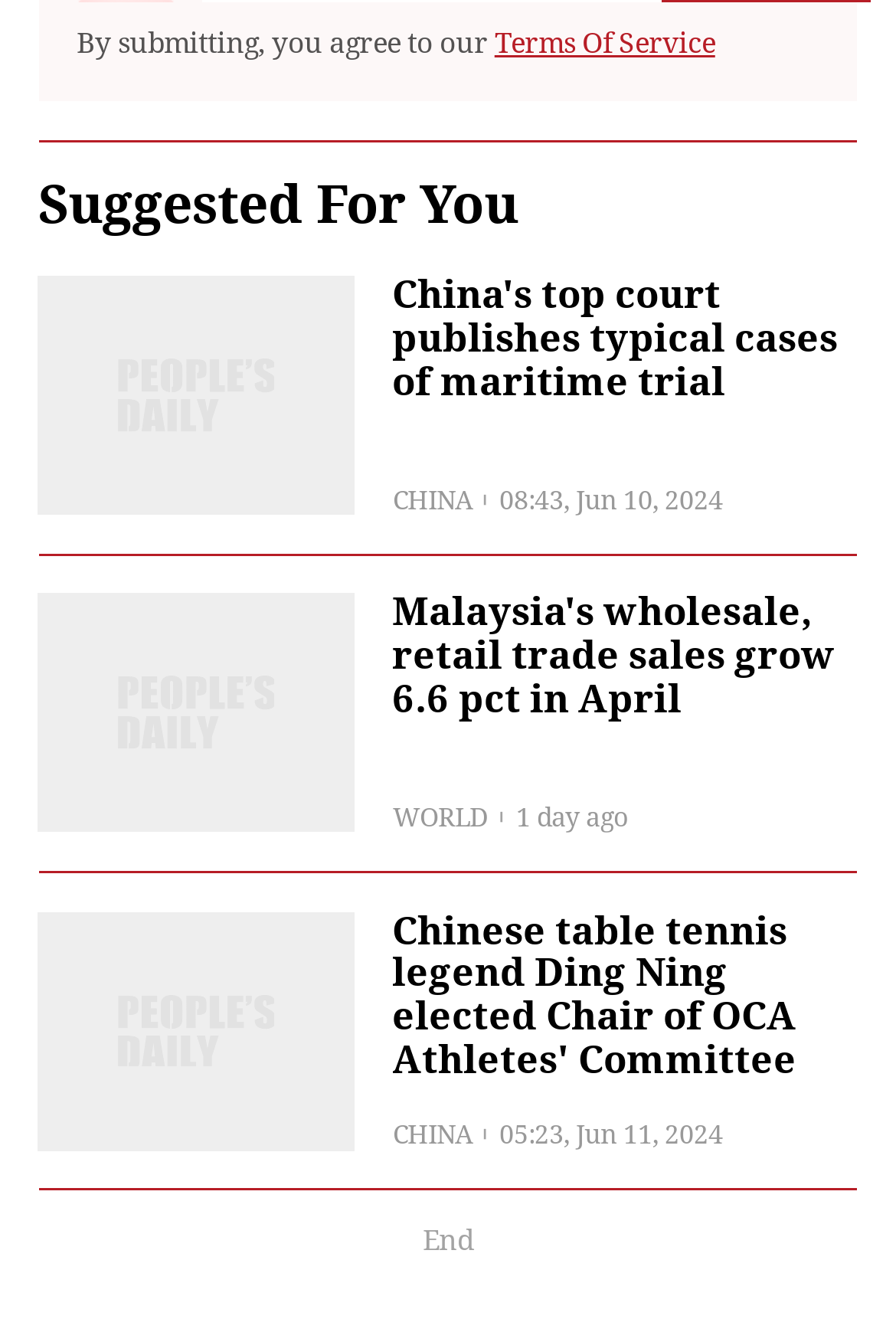From the element description: "Terms Of Service", extract the bounding box coordinates of the UI element. The coordinates should be expressed as four float numbers between 0 and 1, in the order [left, top, right, bottom].

[0.552, 0.019, 0.798, 0.045]